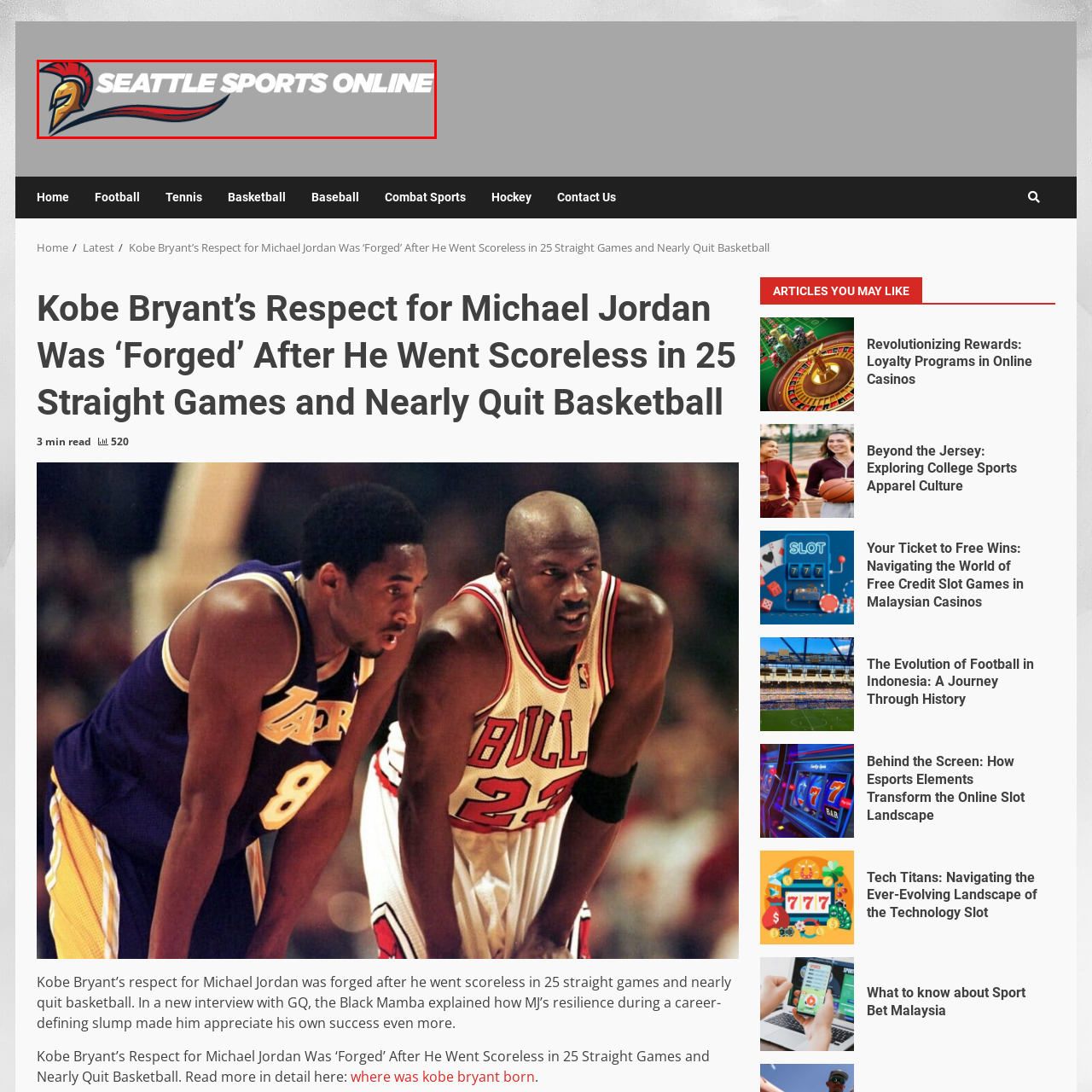Focus on the part of the image that is marked with a yellow outline and respond in detail to the following inquiry based on what you observe: 
What is the main color of the helmet?

The caption describes the helmet as 'highlighted with vibrant colors, including red and gold', indicating that these two colors are the primary colors of the helmet.